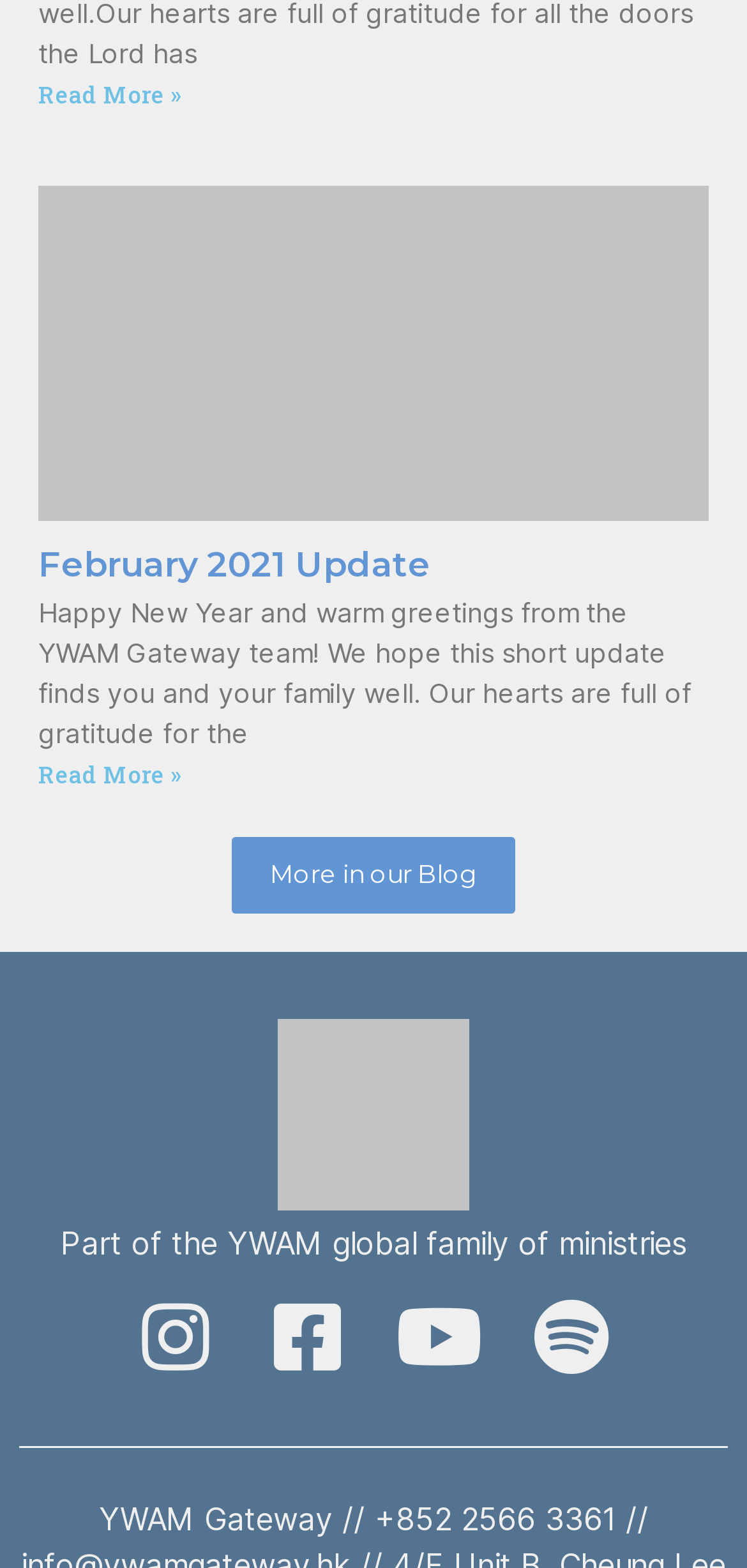Determine the bounding box coordinates of the clickable region to follow the instruction: "Open navigation menu".

None